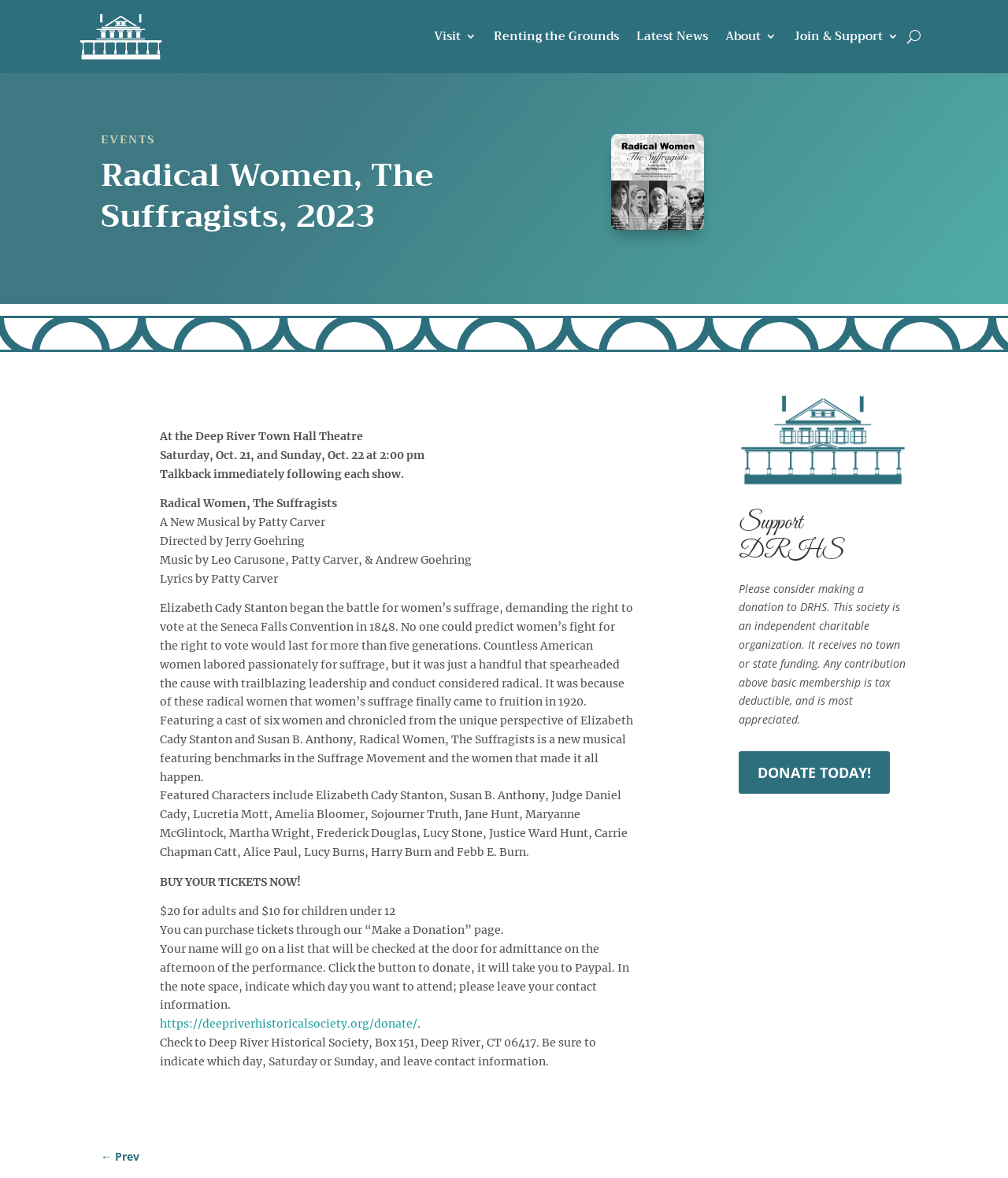Summarize the webpage comprehensively, mentioning all visible components.

The webpage is about the Deep River Historical Society, specifically promoting an event called "Radical Women, The Suffragists, 2023". At the top, there are several links to different sections of the website, including "Visit 3", "Renting the Grounds", "Latest News", "About 3", and "Join & Support 3". 

Below these links, there is a heading that reads "Radical Women, The Suffragists, 2023" and an image to the right of it. Underneath the heading, there is a section about the event, which includes the date, time, and location of the performance, as well as a brief description of the musical. 

The description explains that the musical is about the women's suffrage movement, specifically highlighting the radical women who led the fight for women's right to vote. It also mentions the cast of characters and the creative team behind the musical.

To the right of this section, there is another section with a heading that reads "Support DRHS". This section encourages visitors to make a donation to the Deep River Historical Society, explaining that the organization is independent and relies on donations to operate.

At the bottom of the page, there is a link to purchase tickets for the event, as well as a link to donate to the society. There is also a button to navigate to the previous page.